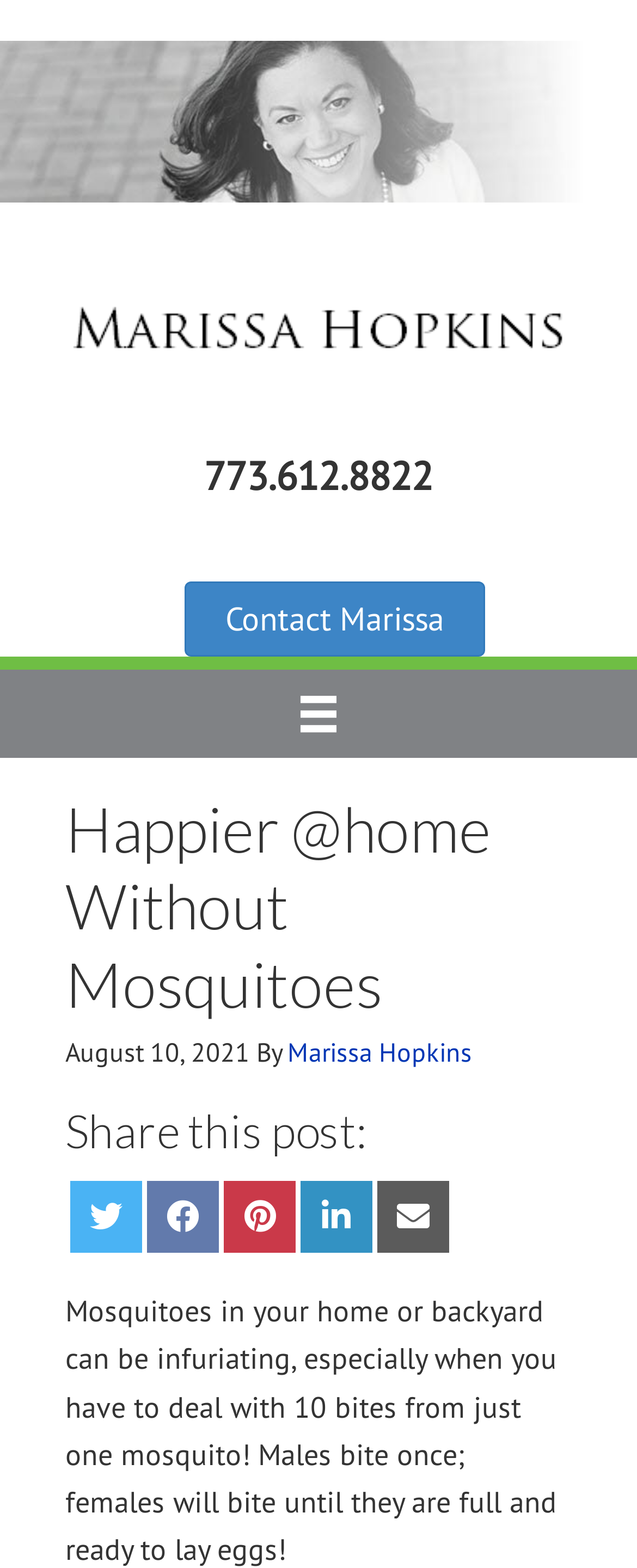Locate the bounding box coordinates of the area where you should click to accomplish the instruction: "Call Marissa".

[0.321, 0.288, 0.679, 0.32]